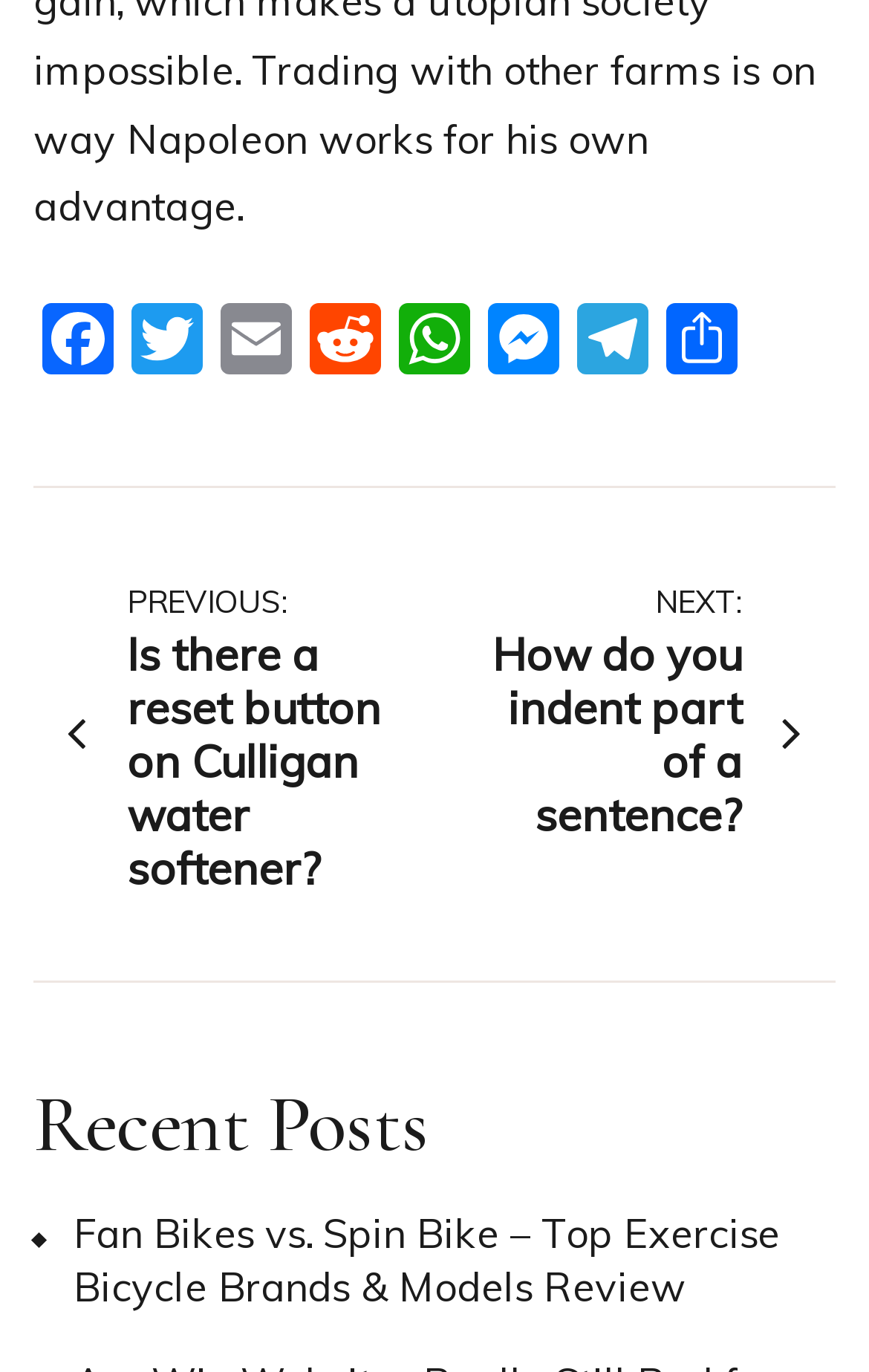How many navigation links are available?
Observe the image and answer the question with a one-word or short phrase response.

2